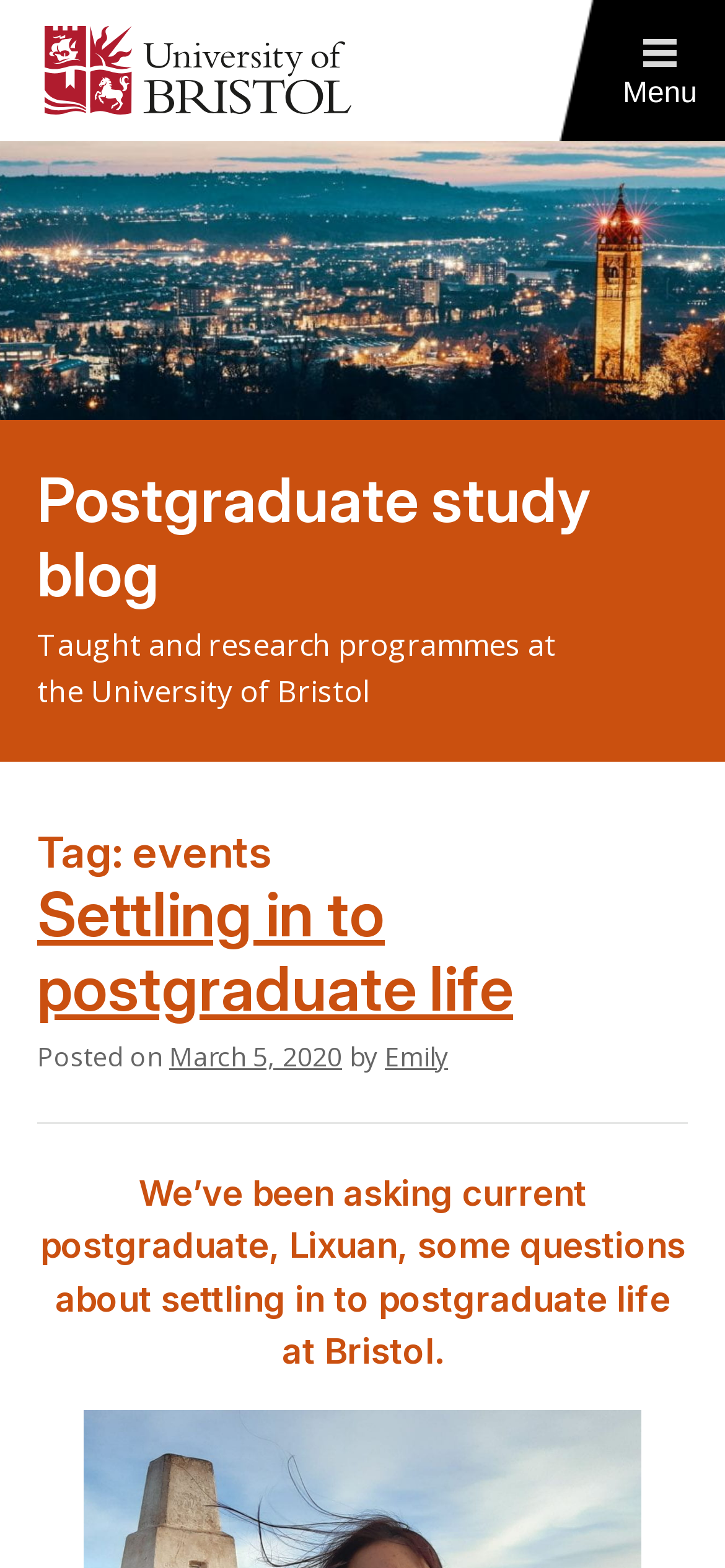Provide the bounding box coordinates in the format (top-left x, top-left y, bottom-right x, bottom-right y). All values are floating point numbers between 0 and 1. Determine the bounding box coordinate of the UI element described as: Settling in to postgraduate life

[0.051, 0.56, 0.708, 0.654]